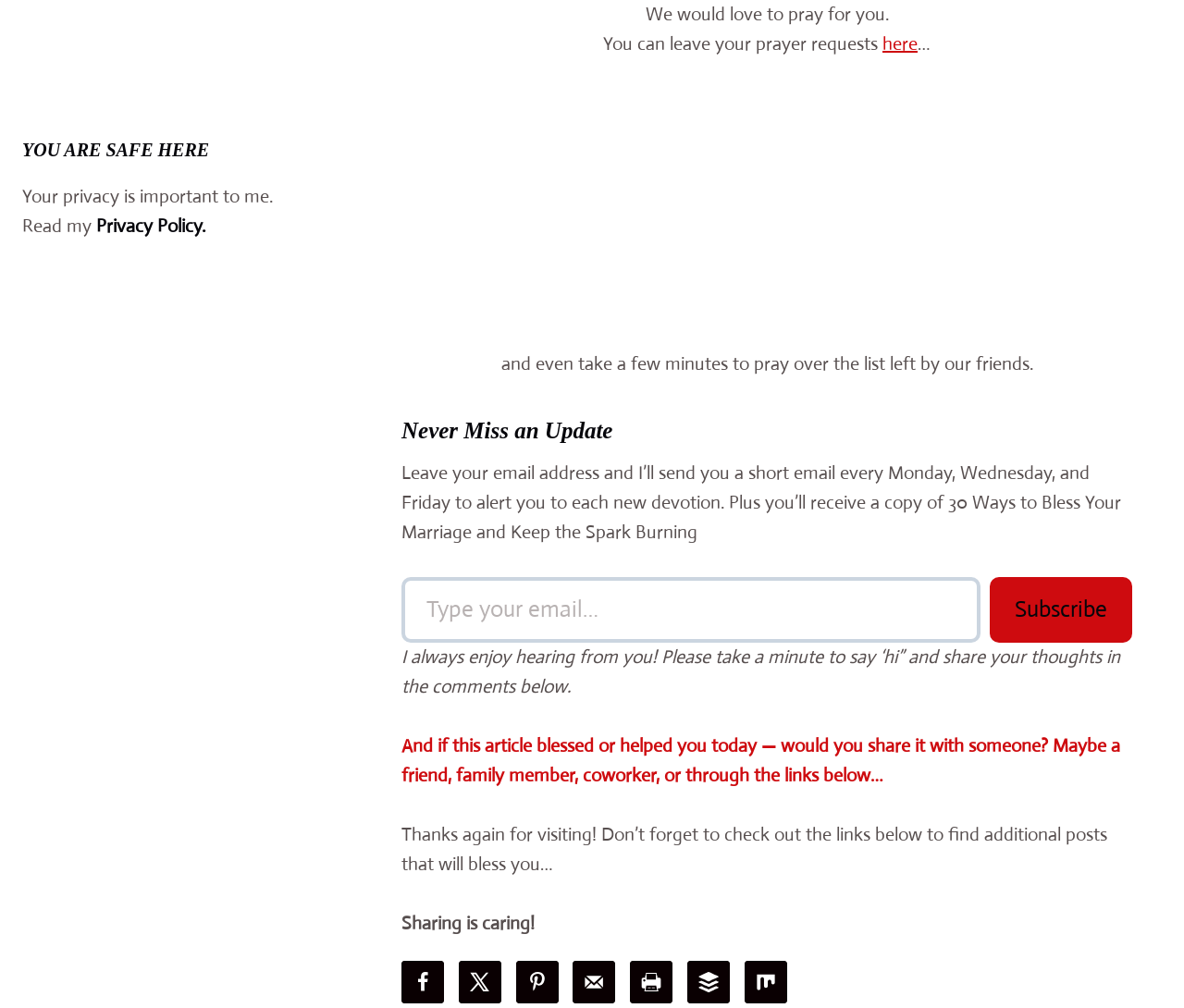Kindly determine the bounding box coordinates of the area that needs to be clicked to fulfill this instruction: "Subscribe to the newsletter".

[0.836, 0.573, 0.956, 0.638]